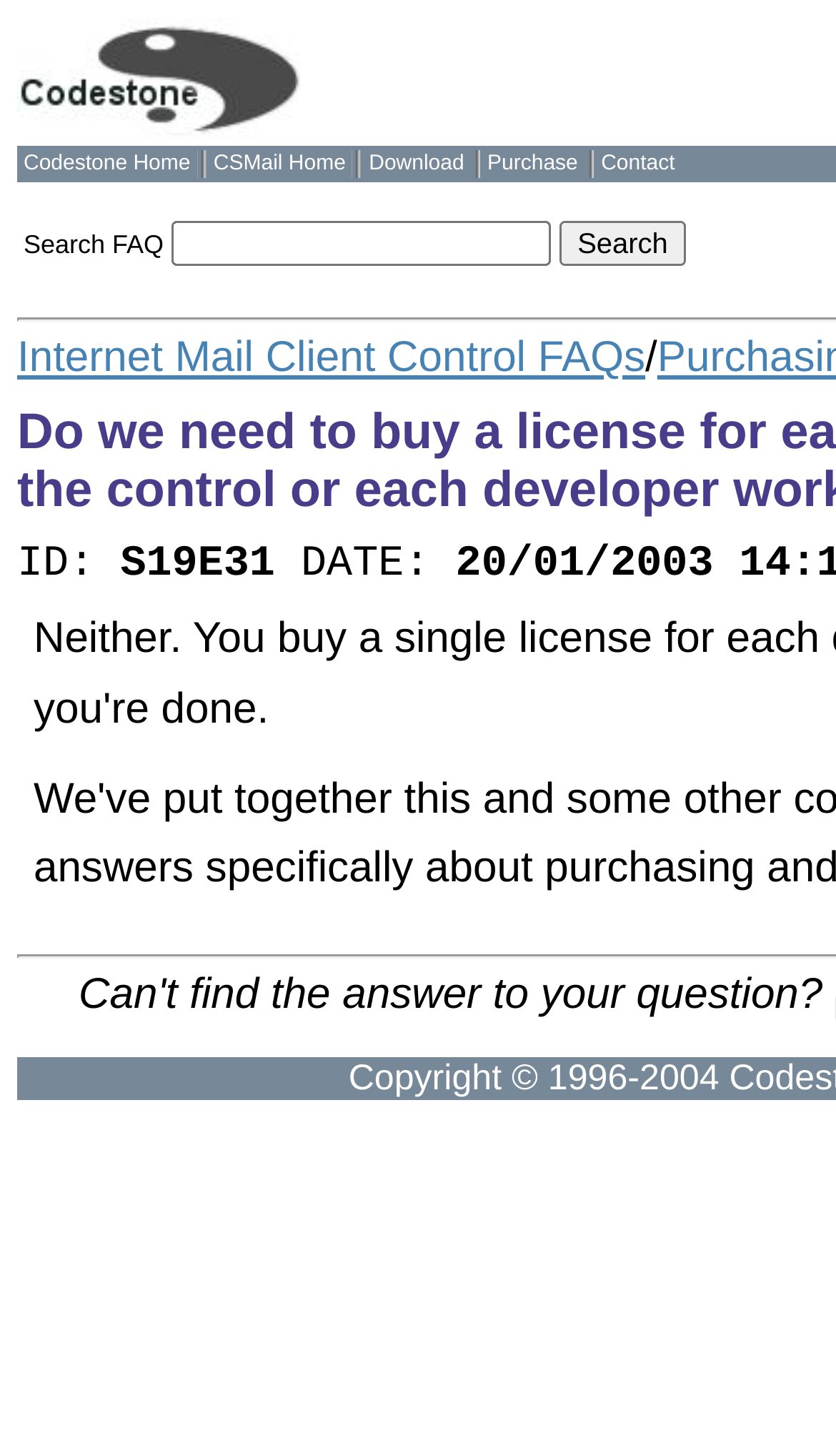What is the purpose of the textbox?
Look at the image and answer the question with a single word or phrase.

Search